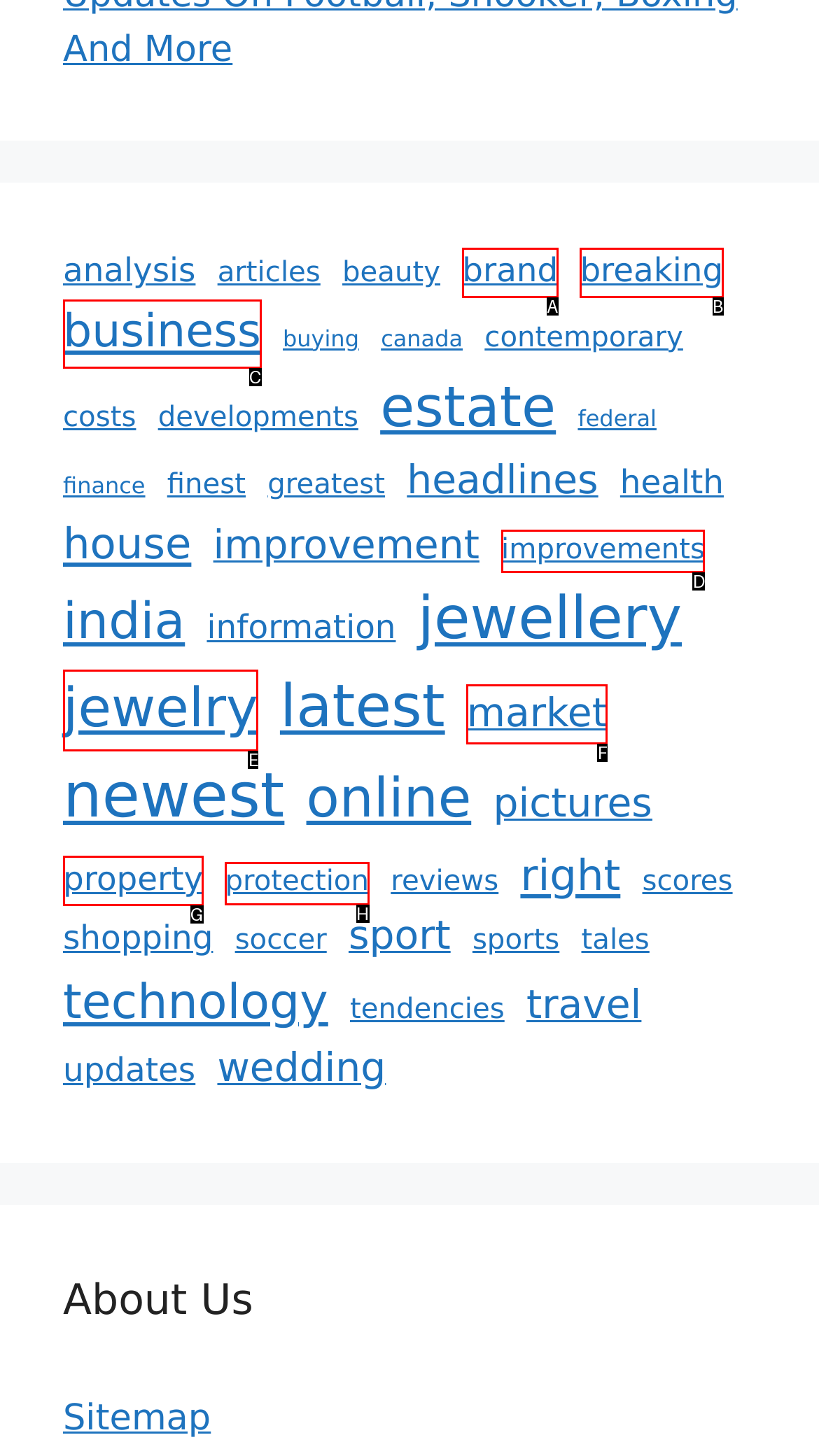Tell me which element should be clicked to achieve the following objective: view business news
Reply with the letter of the correct option from the displayed choices.

C